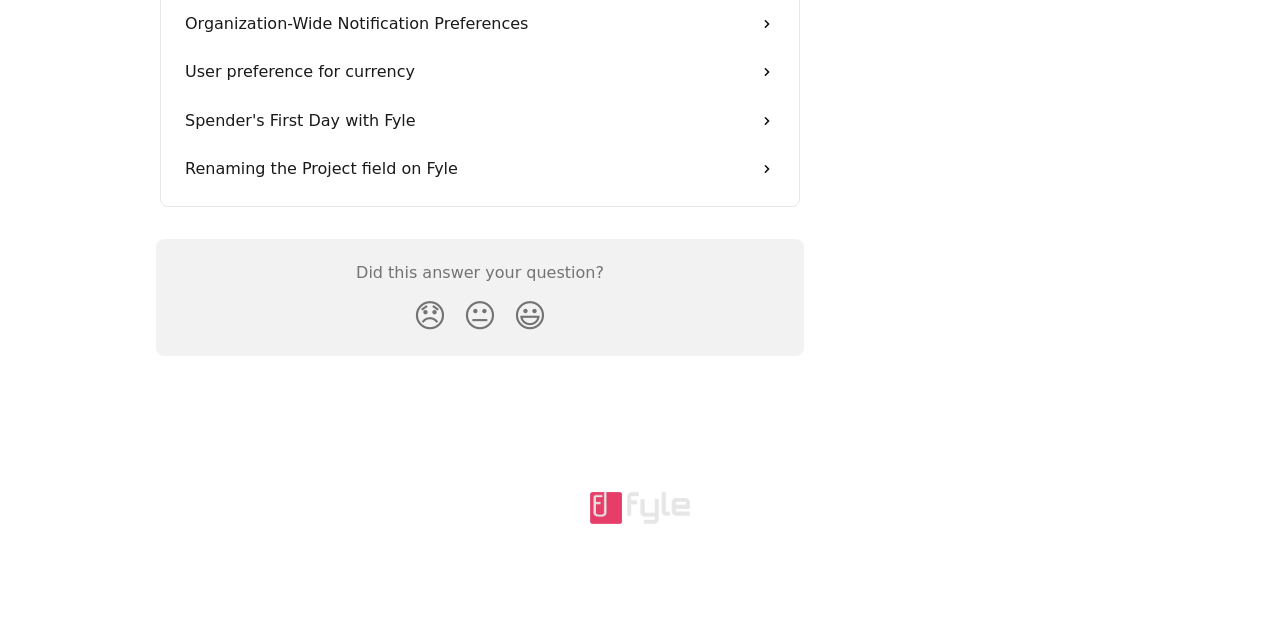Answer the following query concisely with a single word or phrase:
How many reaction buttons are there?

3